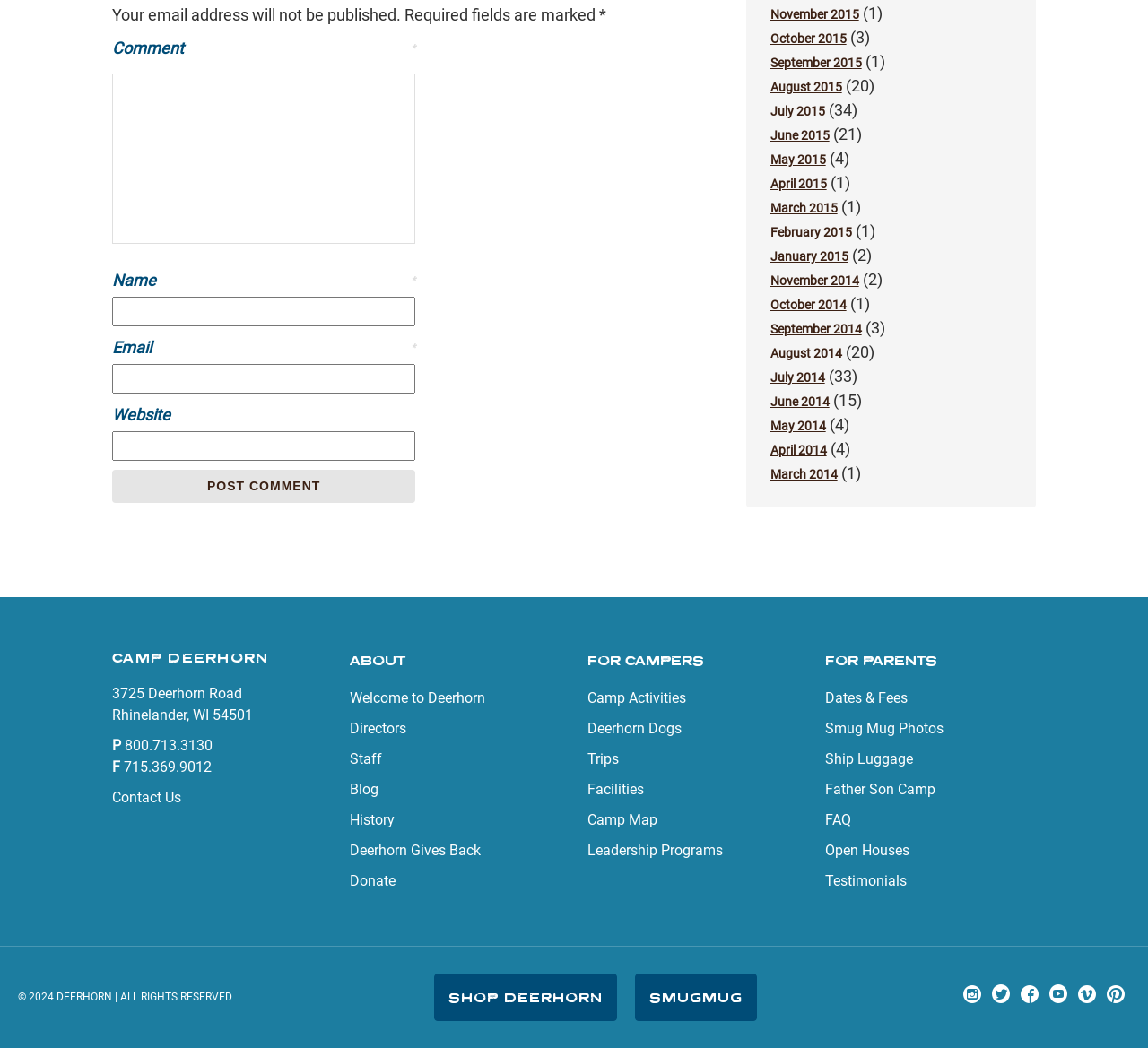What is the address of the camp?
Please interpret the details in the image and answer the question thoroughly.

The address of the camp is located at the top of the webpage, which is 3725 Deerhorn Road, Rhinelander, WI 54501.